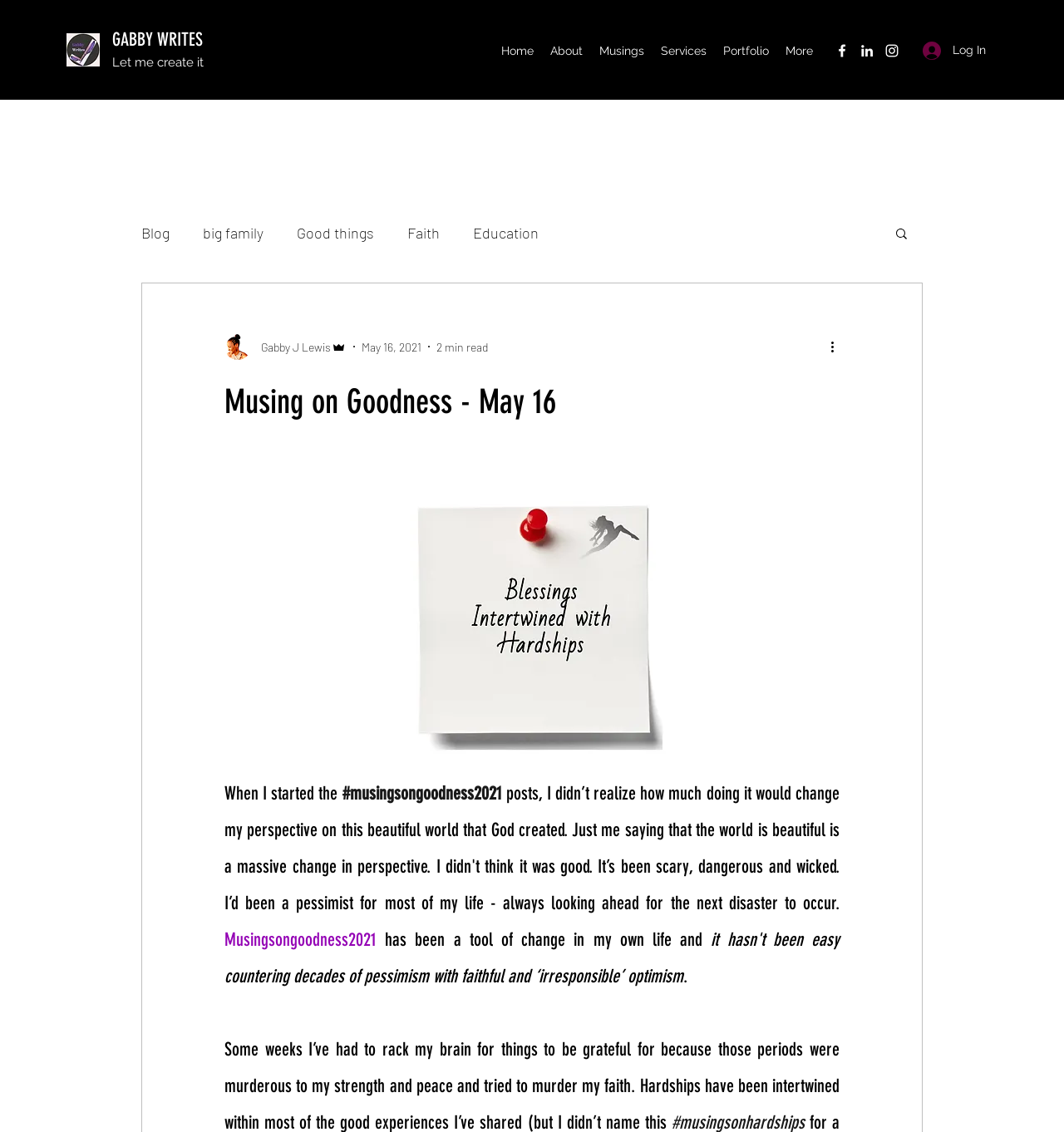Explain the webpage in detail, including its primary components.

This webpage is a blog post titled "Musing on Goodness - May 16" by Gabby J Lewis, an admin. At the top left corner, there is a logo image and a text "GABBY WRITES" followed by "Let me create it". 

Below the logo, there is a navigation menu with links to "Home", "About", "Musings", "Services", "Portfolio", and "More". To the right of the navigation menu, there are social media links to Facebook, LinkedIn, and Instagram, each represented by an icon. 

Further to the right, there is a "Log In" button. Below the navigation menu, there is a blog navigation section with links to "Blog", "big family", "Good things", "Faith", and "Education". 

Next to the blog navigation, there is a search button with a magnifying glass icon. Below the search button, there is a section with the writer's picture, name "Gabby J Lewis", and title "Admin". 

The main content of the blog post starts with a heading "Musing on Goodness - May 16" followed by a paragraph of text that discusses how the writer's perspective on life has changed since starting the "#musingsongoodness2021" posts. The text is divided into two sections, with a link to "#musingsongoodness2021" in the middle. 

At the bottom right corner of the page, there is a "More actions" button and a Wix Chat iframe.